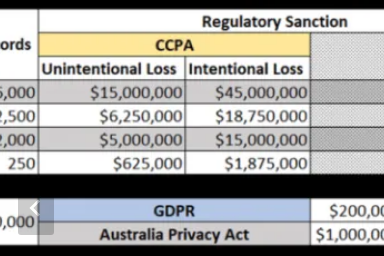Create a detailed narrative of what is happening in the image.

The image presents a table detailing regulatory sanctions under two major privacy laws: the California Consumer Privacy Act (CCPA) and the General Data Protection Regulation (GDPR). 

In the section labeled "CCPA," it shows potential fines for both unintentional and intentional losses depending on the number of words affected. The figures highlight significant penalties, such as $15 million for unintentional loss involving 100,000 words and up to $45 million for intentional losses at that same scale. Other categories illustrate lower fines for smaller word counts, like a $625,000 penalty for unintentional losses involving just 250 words.

Below the CCPA section, the table briefly mentions fines under the GDPR, with a base penalty of $200, and outlines a substantial sanction for the Australia Privacy Act set at $1,000,000. This information emphasizes the financial implications of data privacy violations across different jurisdictions.